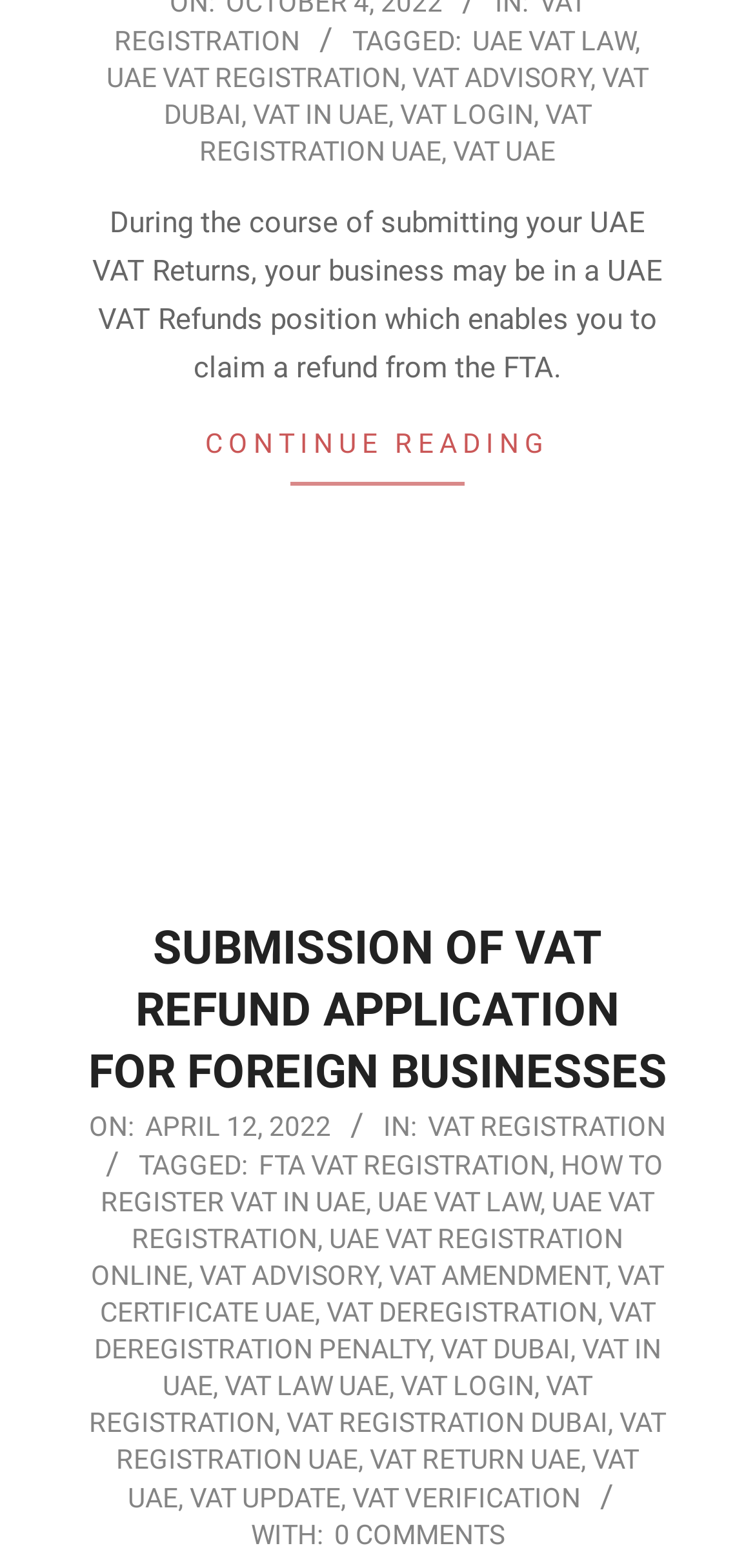For the given element description uae vat registration online, determine the bounding box coordinates of the UI element. The coordinates should follow the format (top-left x, top-left y, bottom-right x, bottom-right y) and be within the range of 0 to 1.

[0.121, 0.78, 0.826, 0.824]